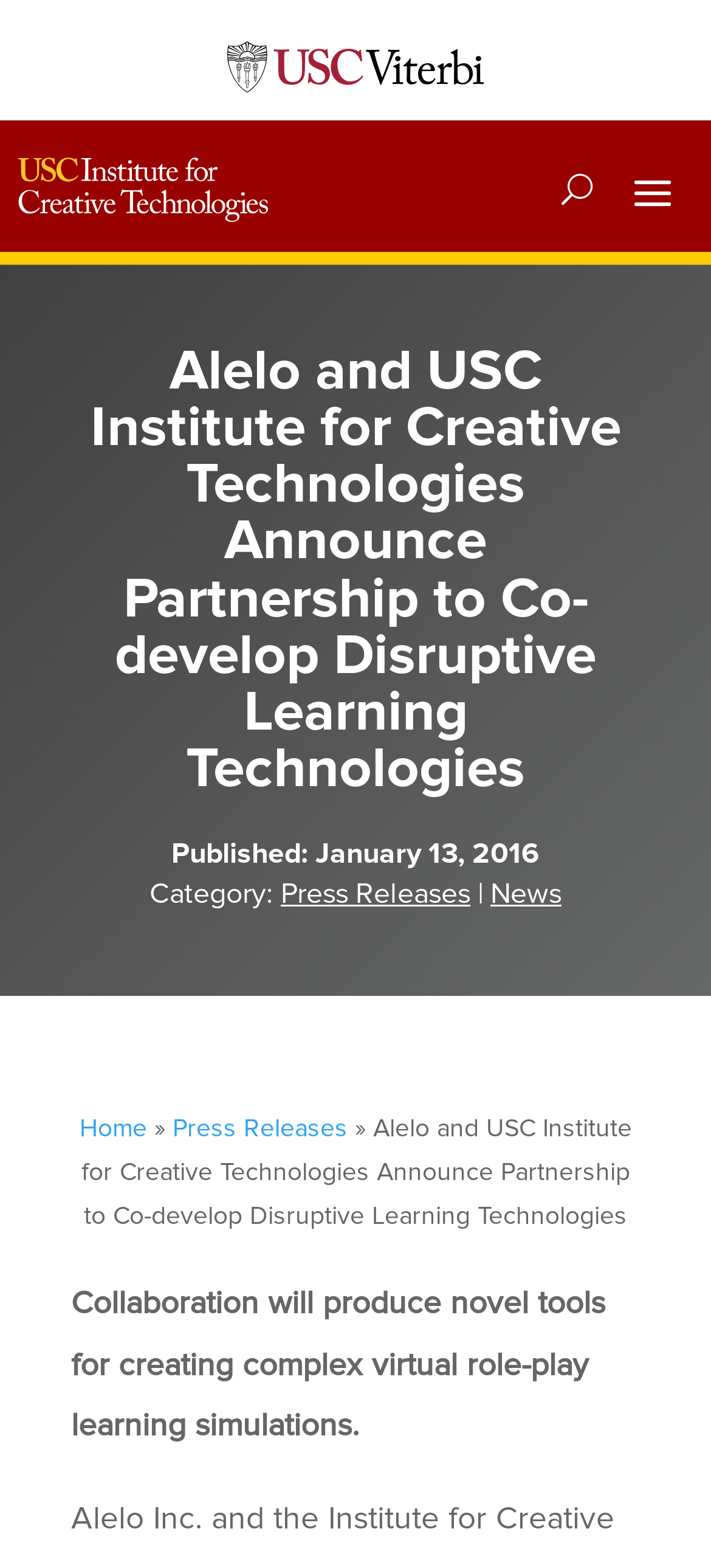Your task is to find and give the main heading text of the webpage.

Alelo and USC Institute for Creative Technologies Announce Partnership to Co-develop Disruptive Learning Technologies